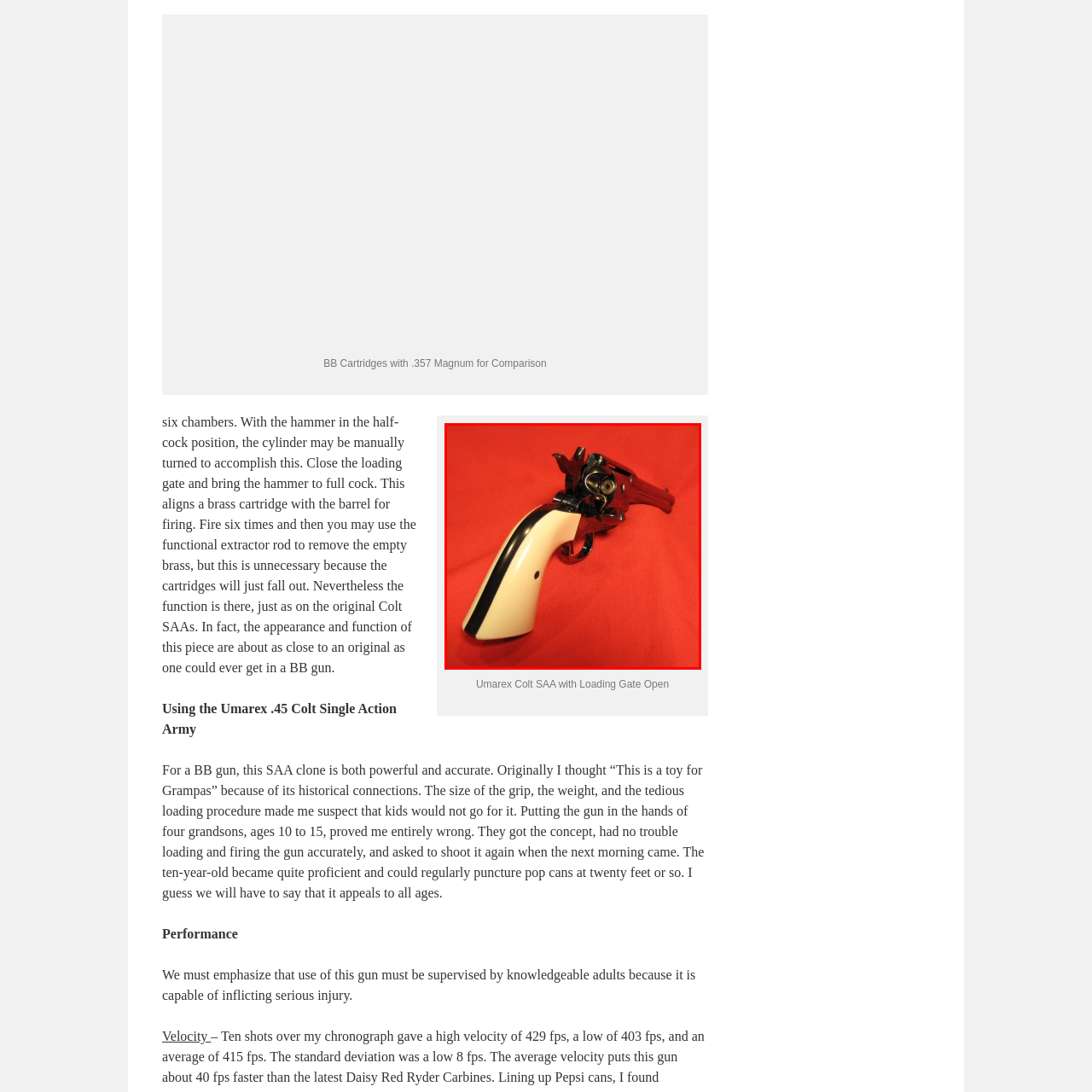Check the highlighted part in pink, What is the purpose of the cylinder? 
Use a single word or phrase for your answer.

To hold BB cartridges